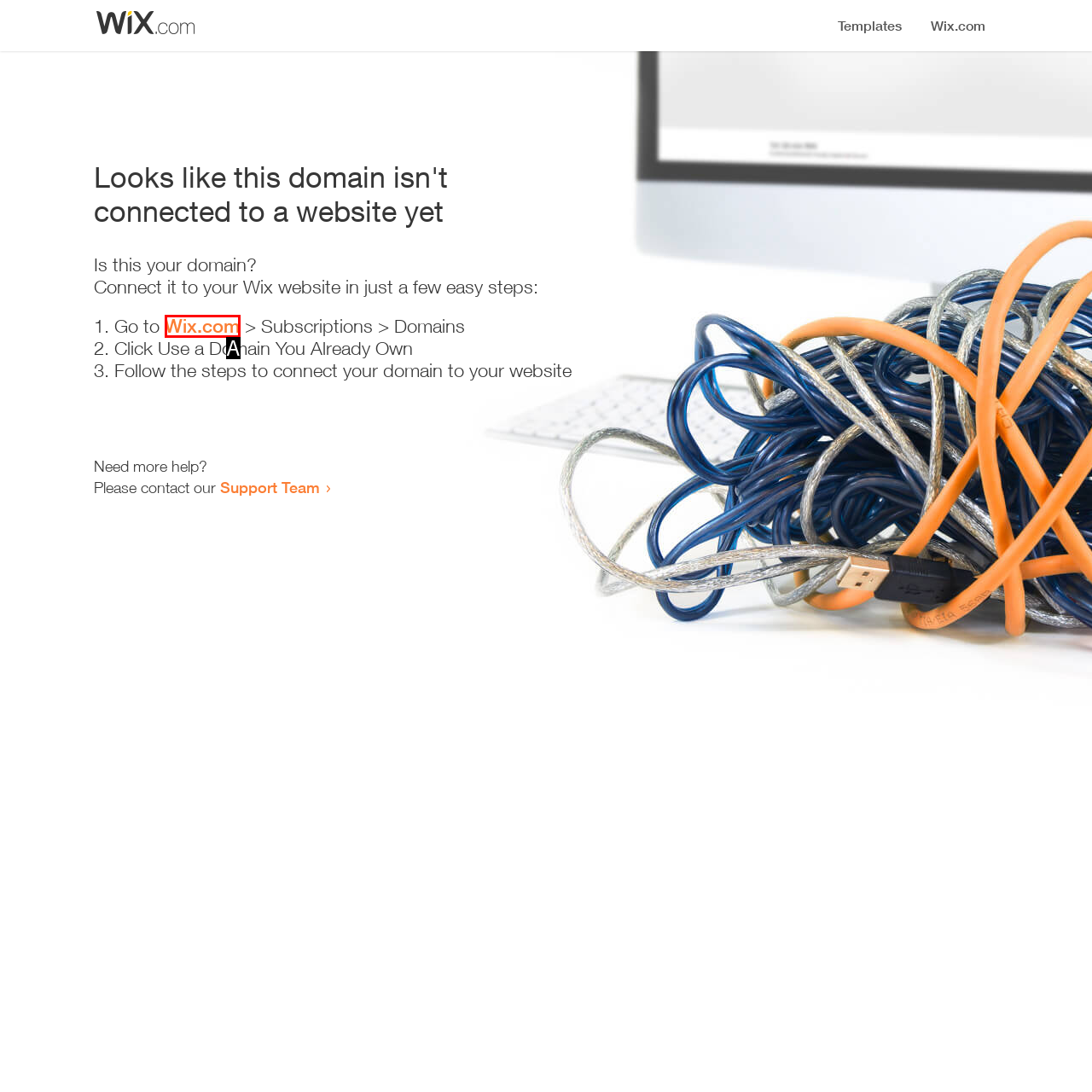Find the option that fits the given description: Wix.com
Answer with the letter representing the correct choice directly.

A